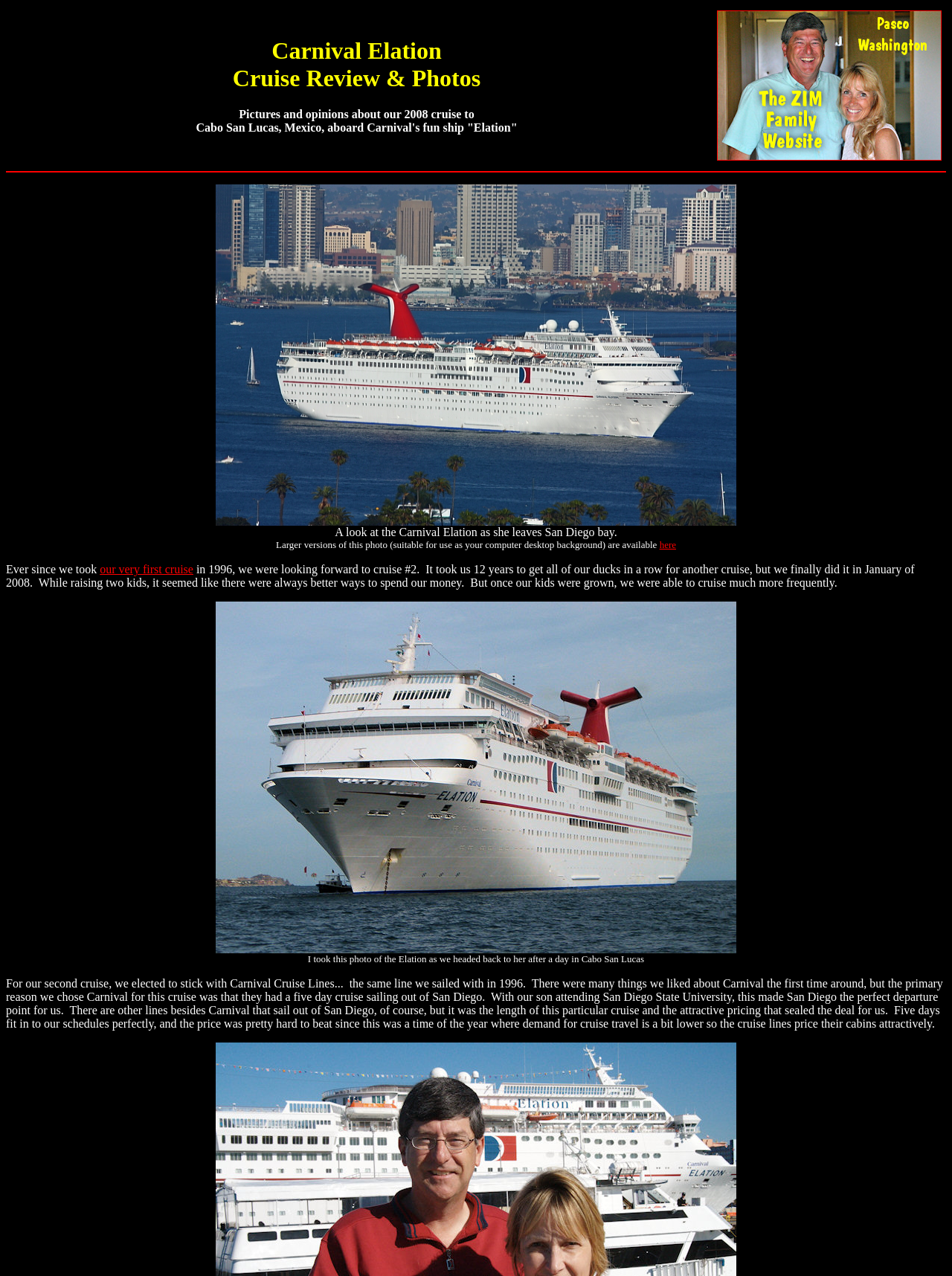Calculate the bounding box coordinates for the UI element based on the following description: "our very first cruise". Ensure the coordinates are four float numbers between 0 and 1, i.e., [left, top, right, bottom].

[0.105, 0.441, 0.203, 0.451]